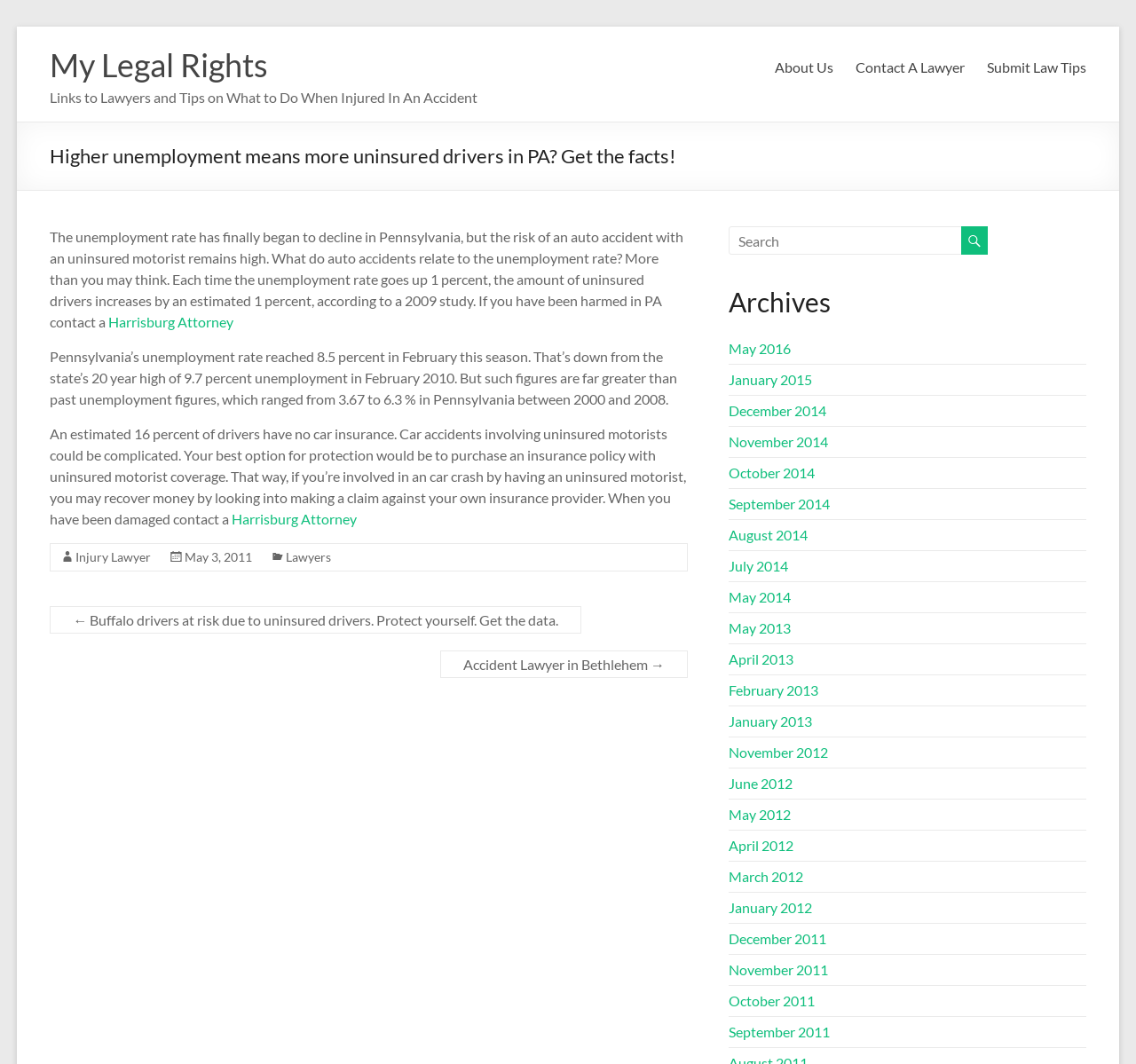Identify the bounding box coordinates of the area that should be clicked in order to complete the given instruction: "Contact a lawyer". The bounding box coordinates should be four float numbers between 0 and 1, i.e., [left, top, right, bottom].

[0.753, 0.042, 0.849, 0.08]